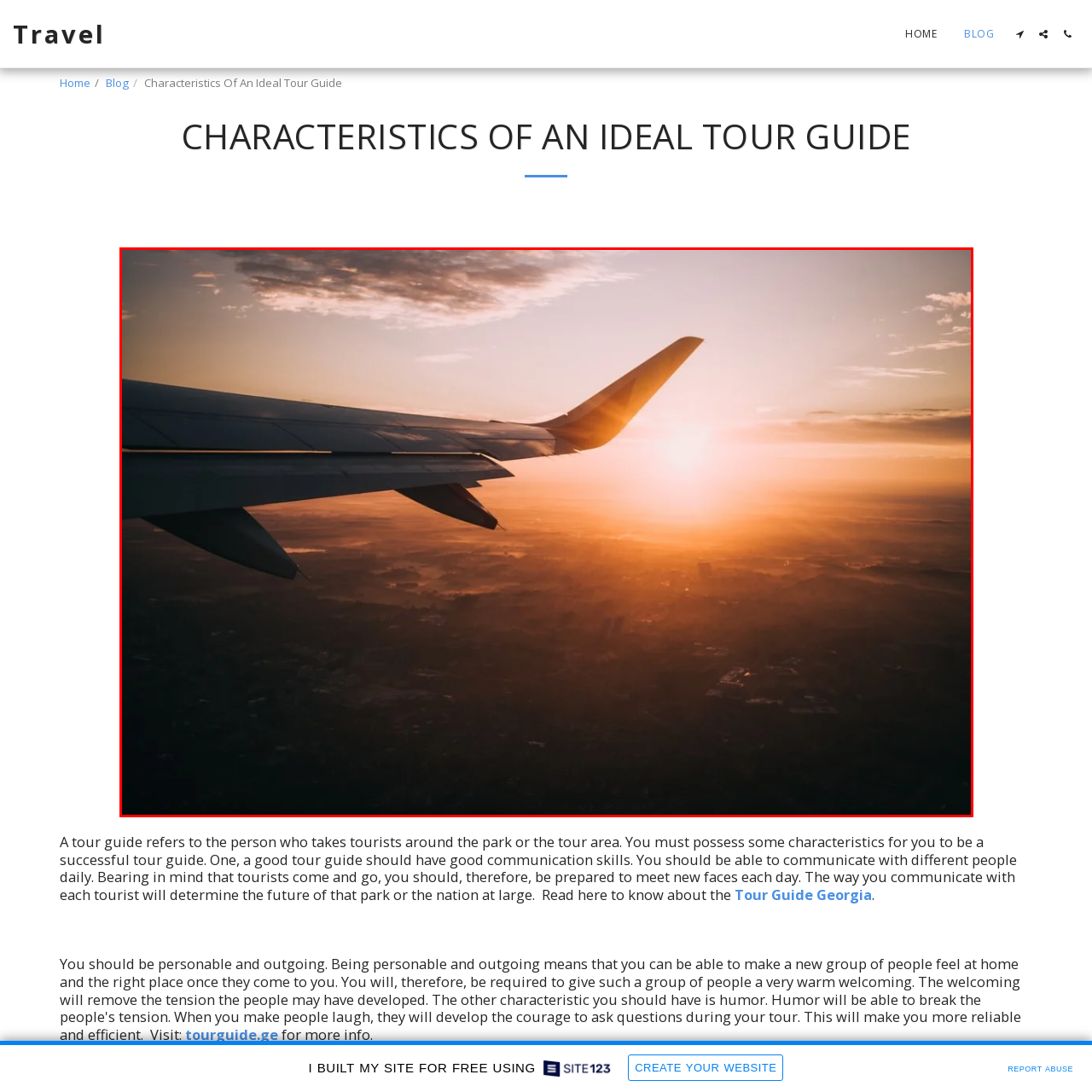What is hinted at by the gentle glow on the wing?
Observe the image enclosed by the red boundary and respond with a one-word or short-phrase answer.

The journey or adventures